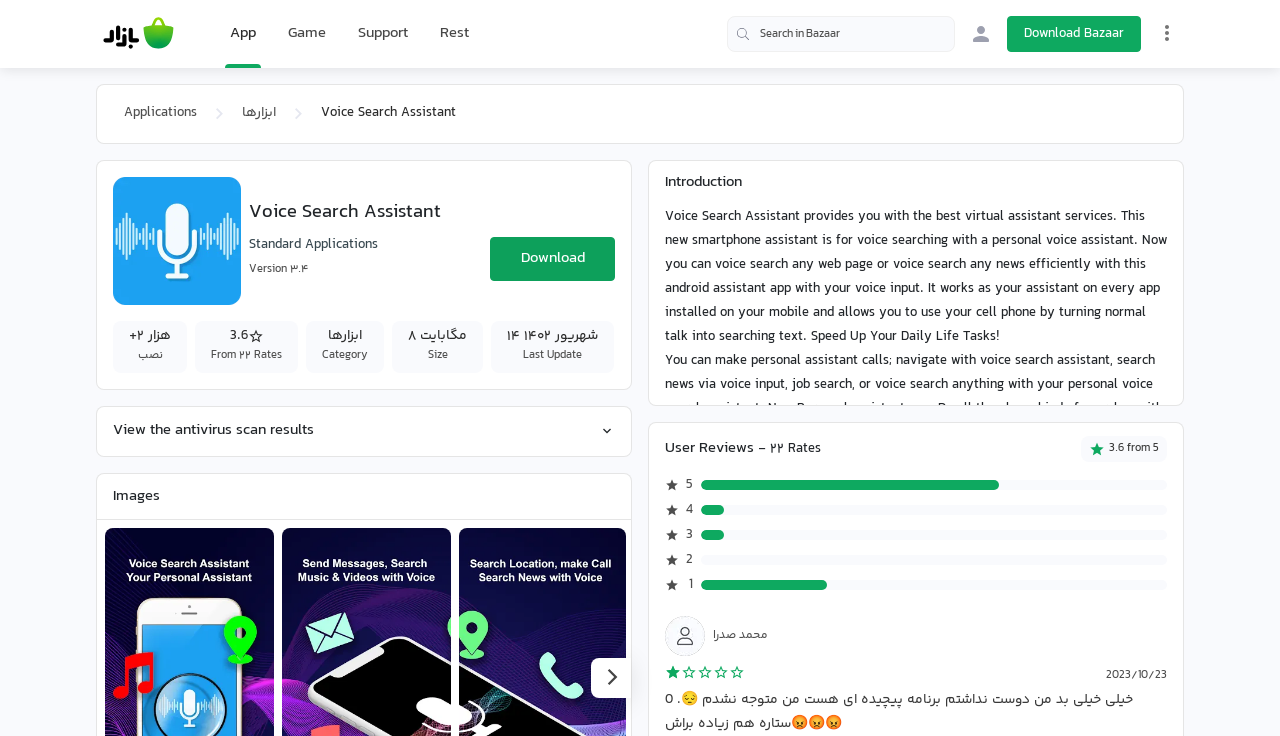Look at the image and write a detailed answer to the question: 
What is the name of the app?

I determined the answer by looking at the heading element with the text 'Voice Search Assistant' which is located at the top of the webpage, indicating that it is the name of the app.